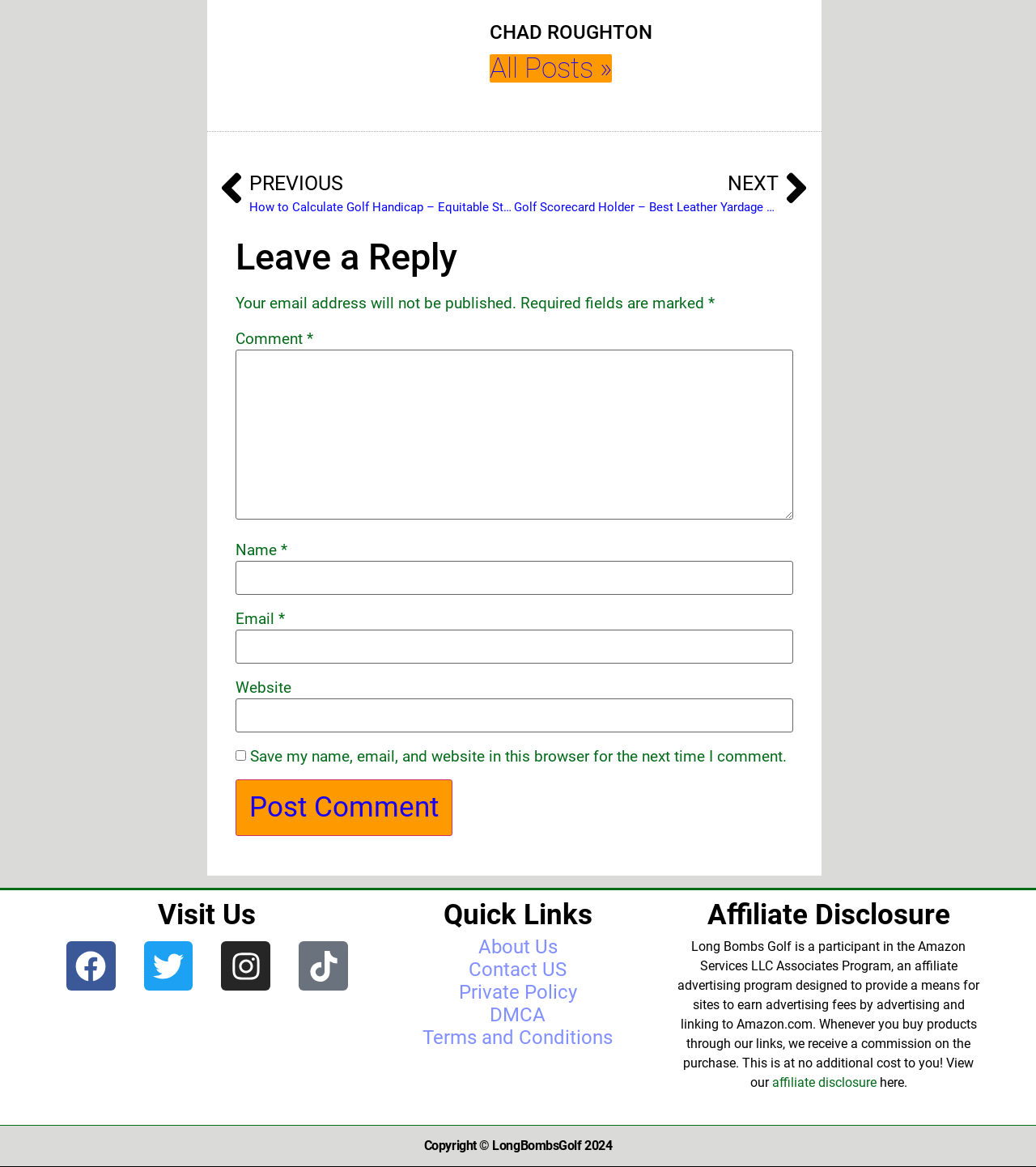Pinpoint the bounding box coordinates of the area that must be clicked to complete this instruction: "Click on the picture of Chad Roughton".

[0.356, 0.003, 0.438, 0.081]